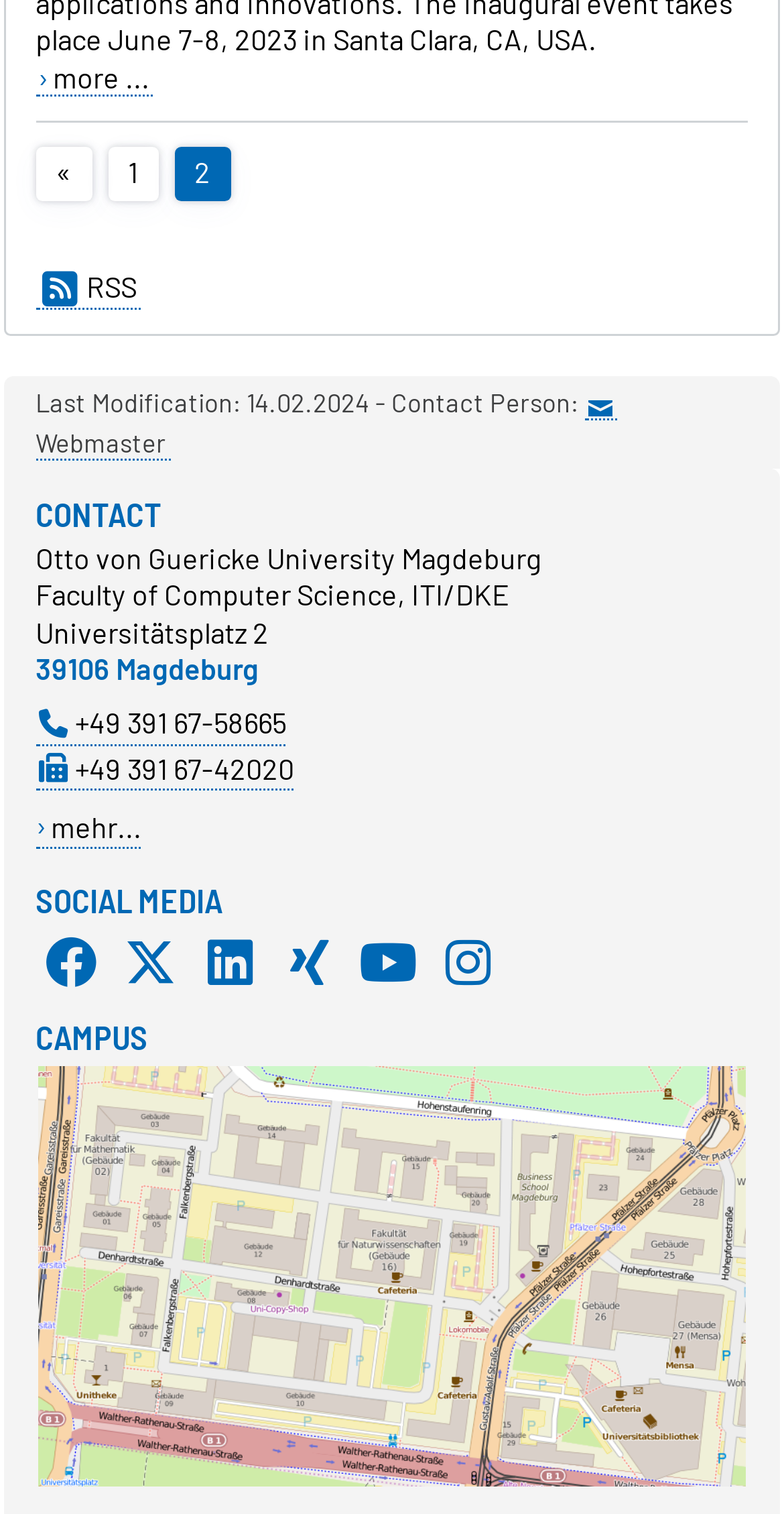Locate the bounding box coordinates of the element you need to click to accomplish the task described by this instruction: "go to next page".

[0.046, 0.038, 0.196, 0.064]